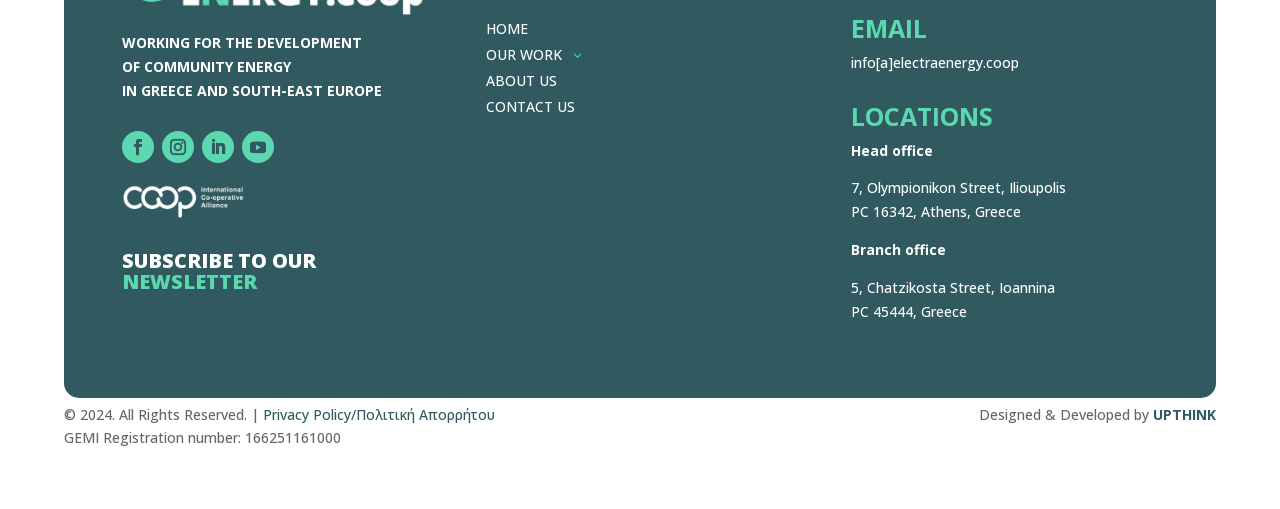How many offices does the organization have?
Refer to the image and respond with a one-word or short-phrase answer.

2